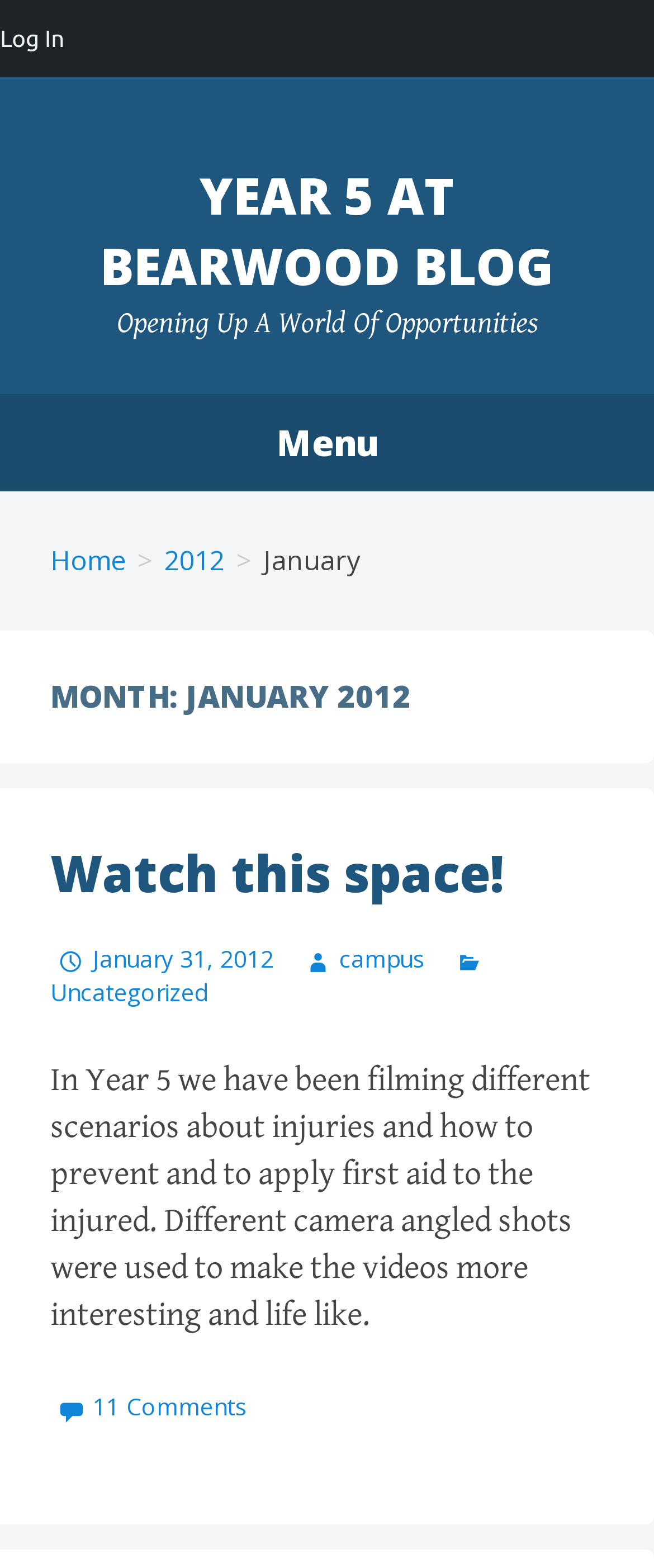Please identify the bounding box coordinates of where to click in order to follow the instruction: "Log in to the website".

[0.0, 0.0, 0.099, 0.049]